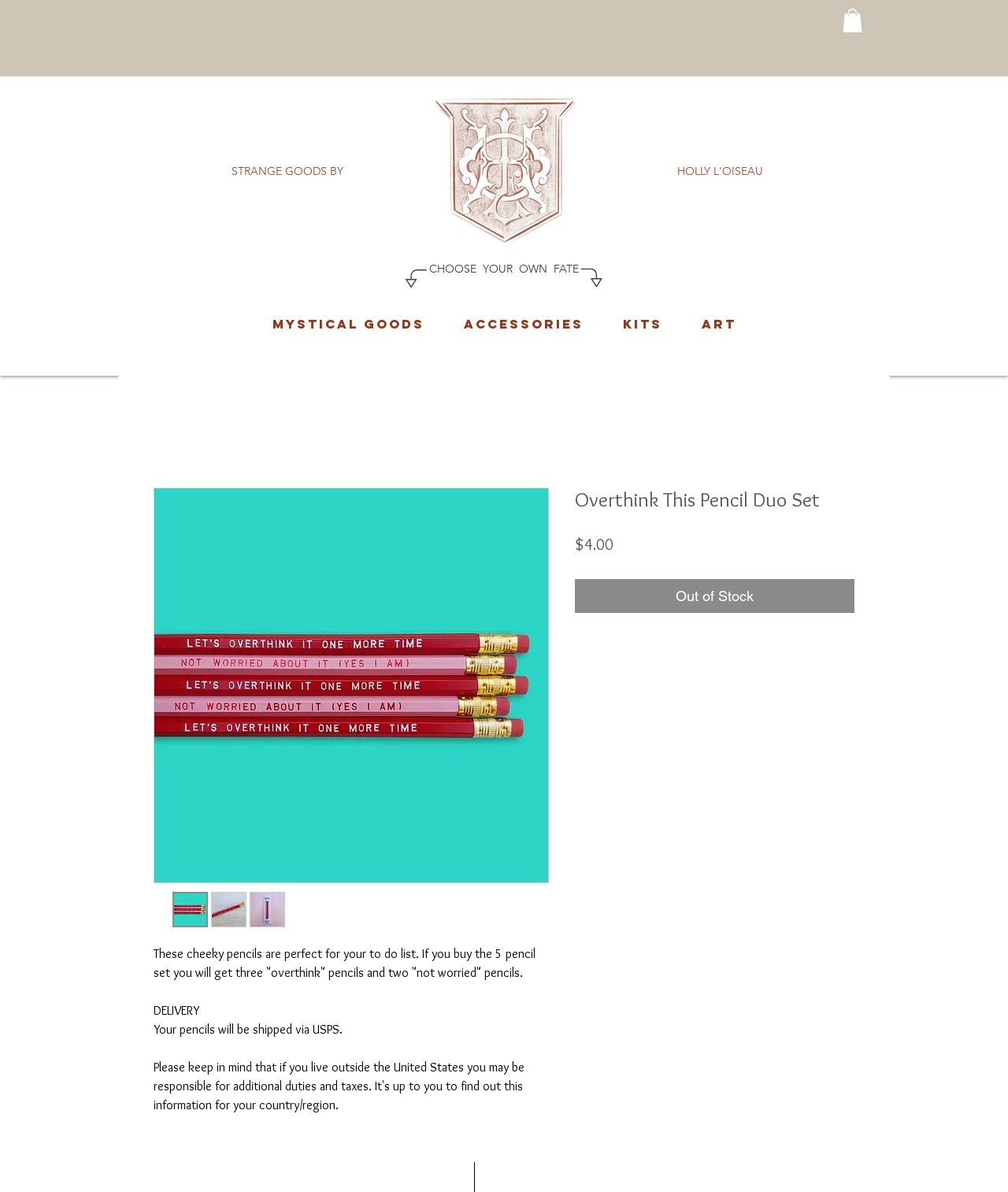Ascertain the bounding box coordinates for the UI element detailed here: "MYSTICAL GOODS". The coordinates should be provided as [left, top, right, bottom] with each value being a float between 0 and 1.

[0.25, 0.261, 0.44, 0.282]